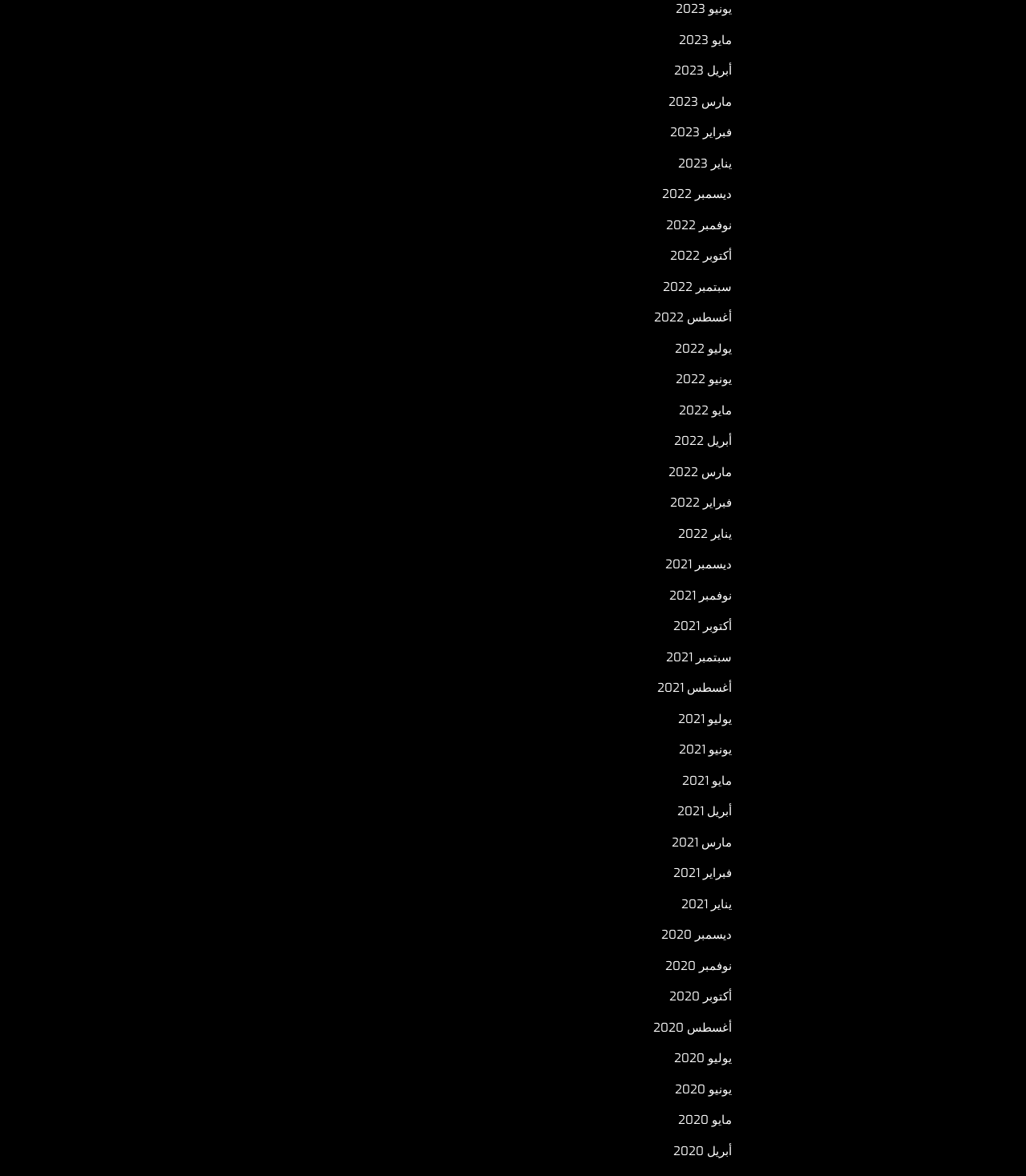Is there a month listed from the year 2019?
Look at the image and respond with a one-word or short-phrase answer.

No